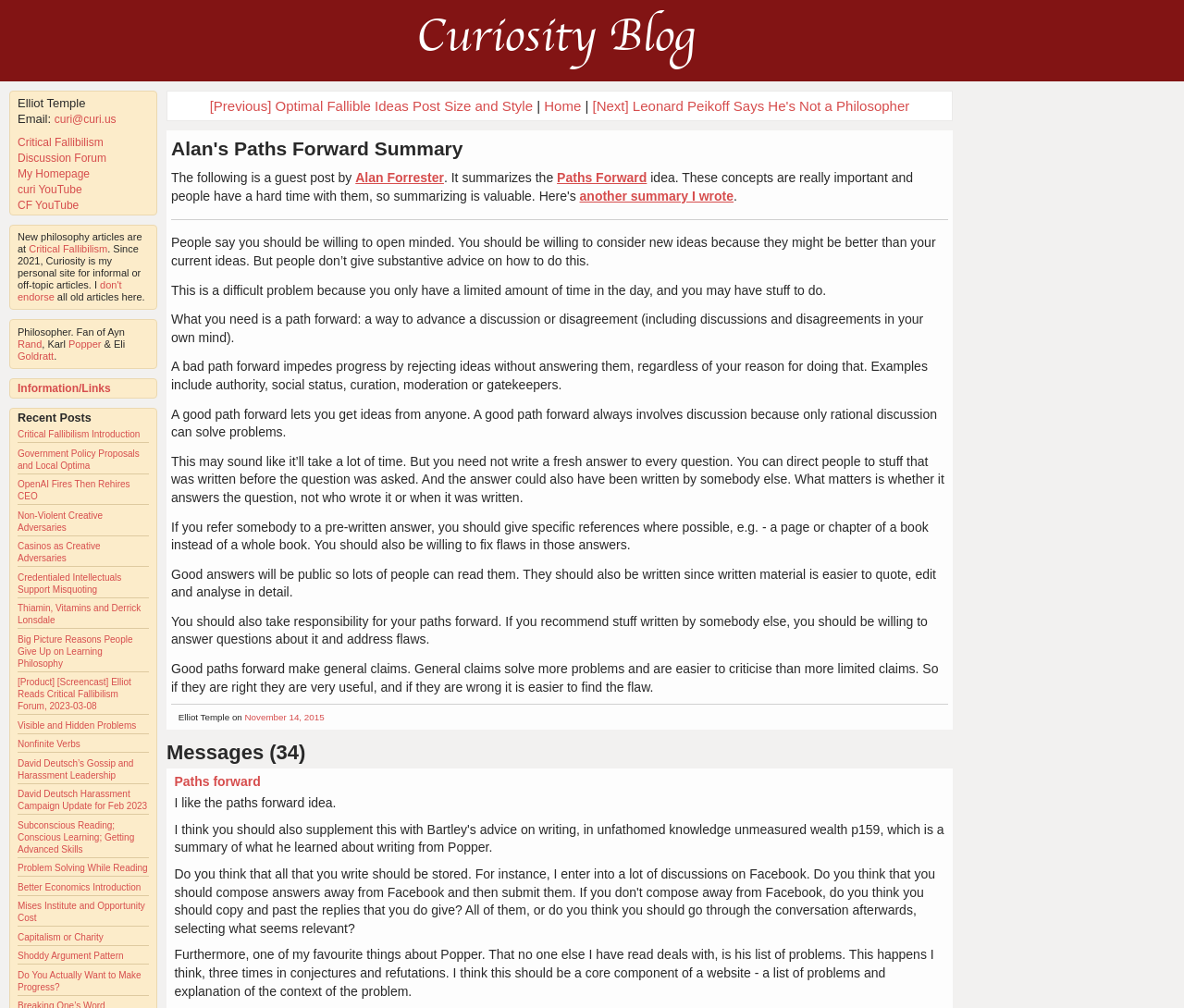Kindly determine the bounding box coordinates for the clickable area to achieve the given instruction: "view Elliot Temple's homepage".

[0.015, 0.166, 0.076, 0.179]